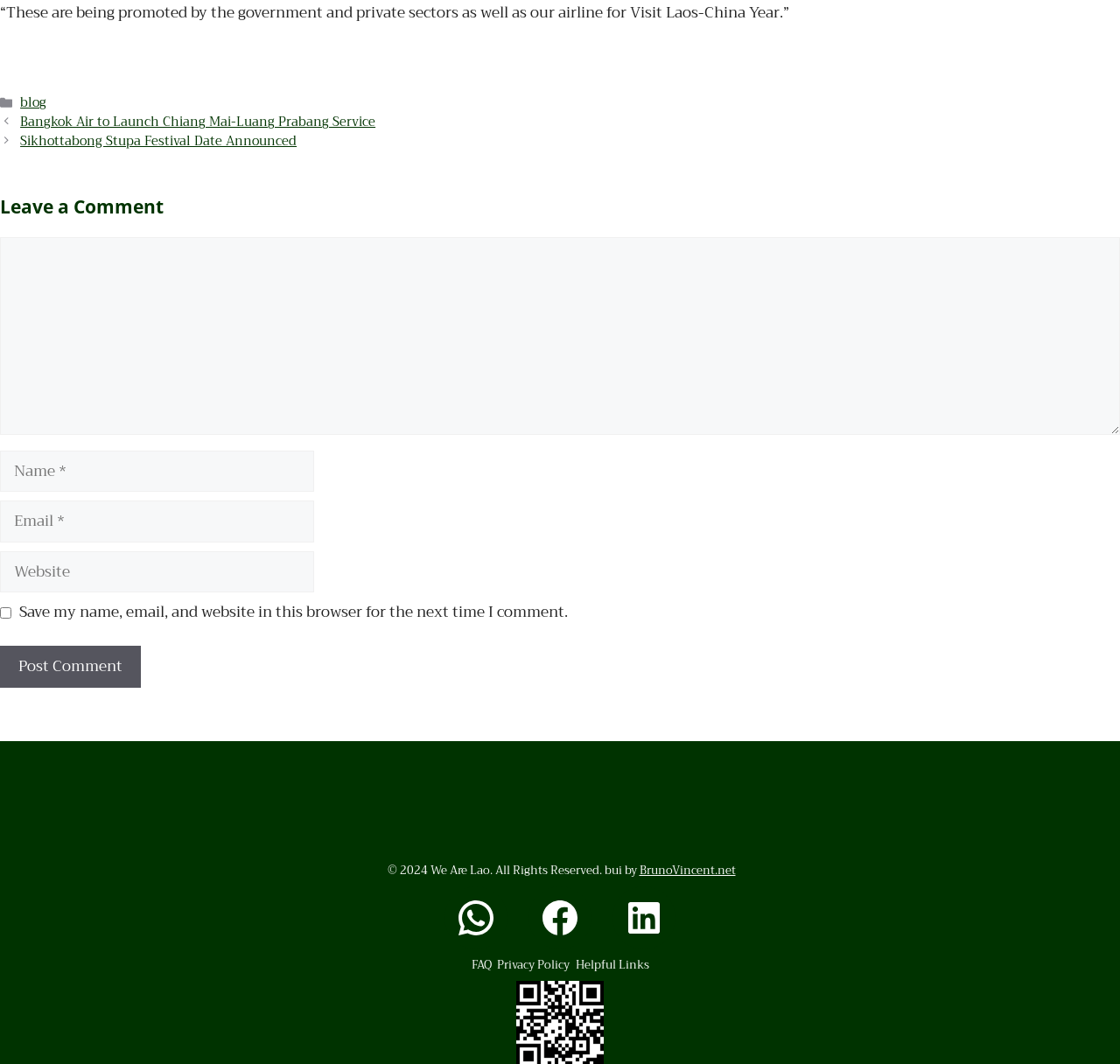Locate the bounding box coordinates of the UI element described by: "Privacy Policy". The bounding box coordinates should consist of four float numbers between 0 and 1, i.e., [left, top, right, bottom].

[0.444, 0.899, 0.509, 0.915]